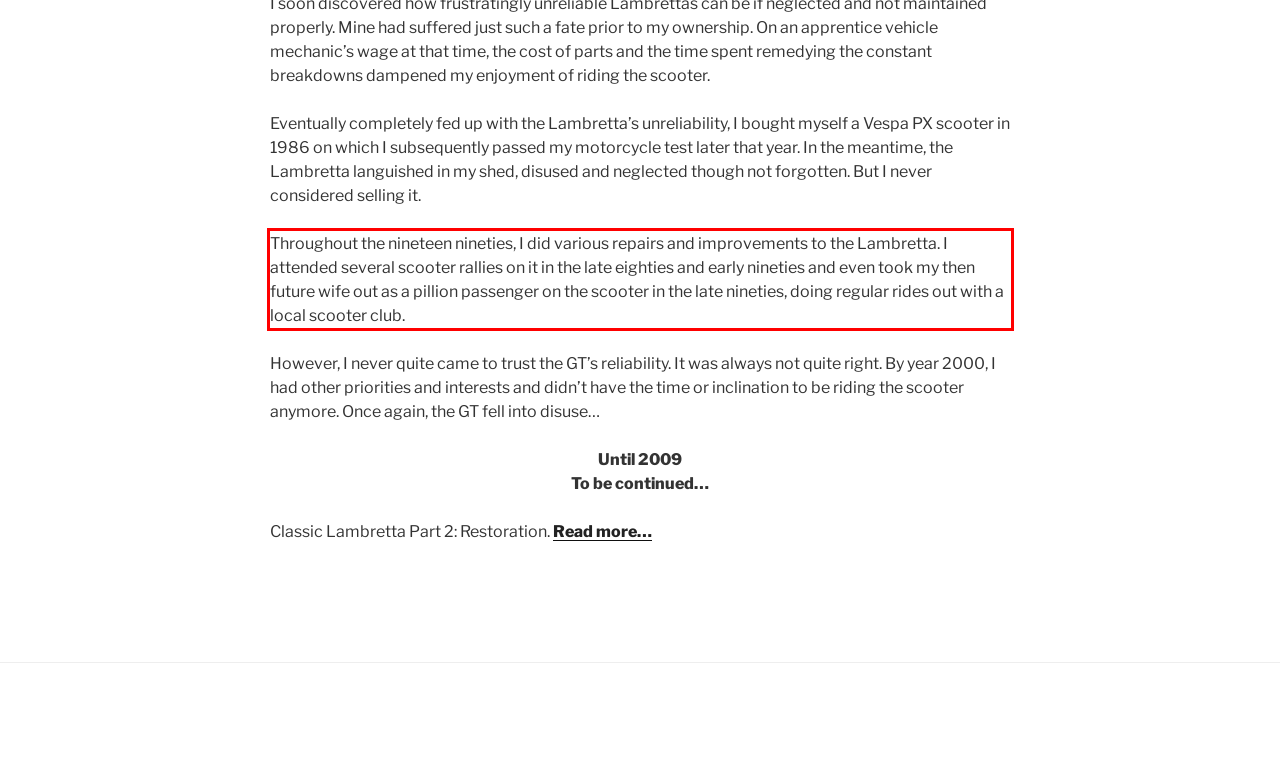Please look at the webpage screenshot and extract the text enclosed by the red bounding box.

Throughout the nineteen nineties, I did various repairs and improvements to the Lambretta. I attended several scooter rallies on it in the late eighties and early nineties and even took my then future wife out as a pillion passenger on the scooter in the late nineties, doing regular rides out with a local scooter club.